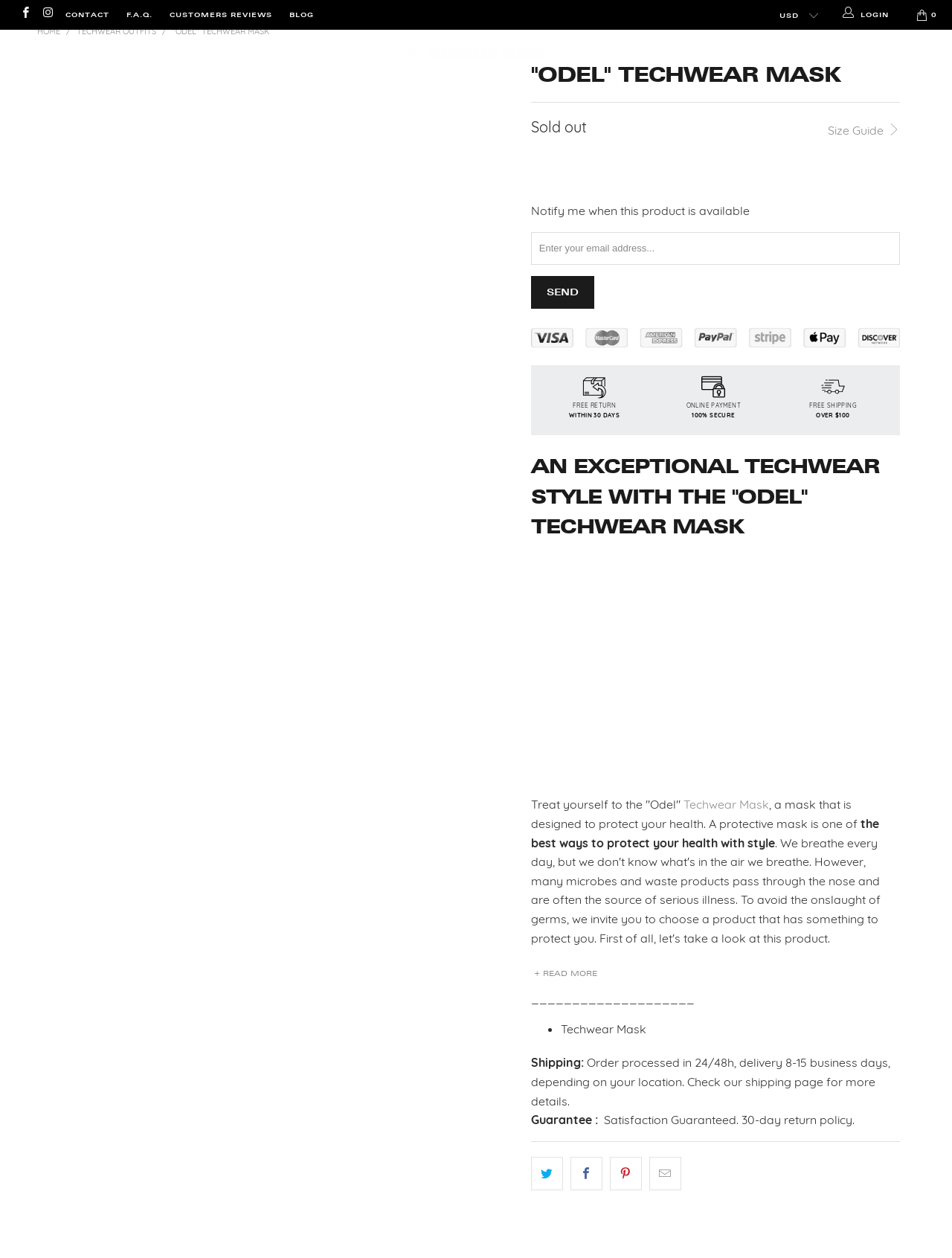Locate the bounding box coordinates of the region to be clicked to comply with the following instruction: "Click the 'Send' button". The coordinates must be four float numbers between 0 and 1, in the form [left, top, right, bottom].

None